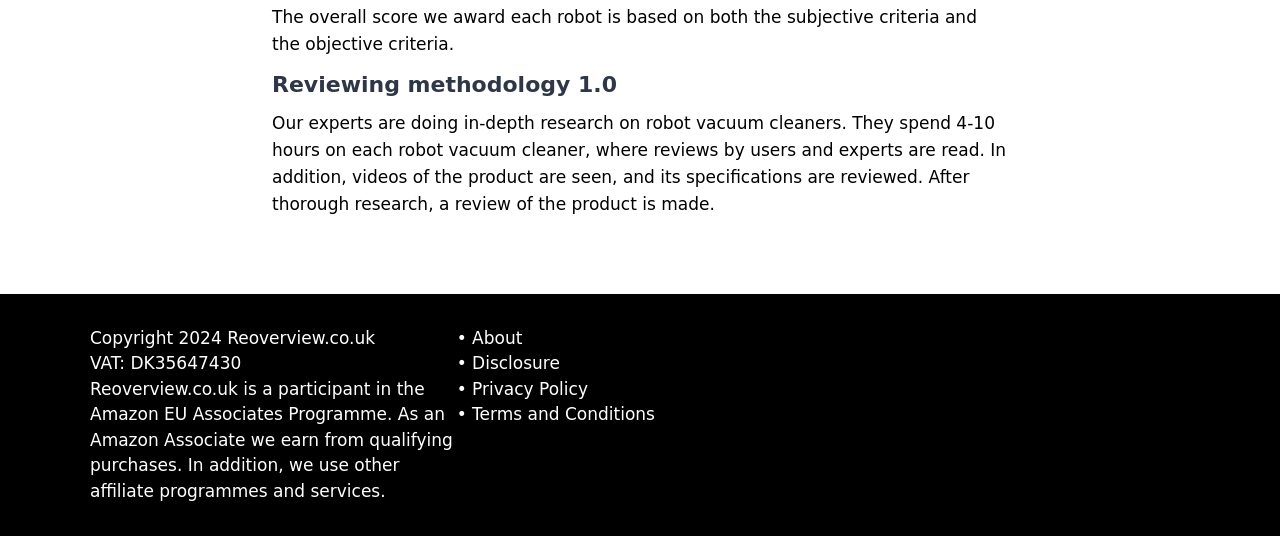What are the links available in the footer section?
Based on the screenshot, give a detailed explanation to answer the question.

The footer section of the website contains links to 'About', 'Disclosure', 'Privacy Policy', and 'Terms and Conditions' pages, which are accessible by clicking on the respective links.